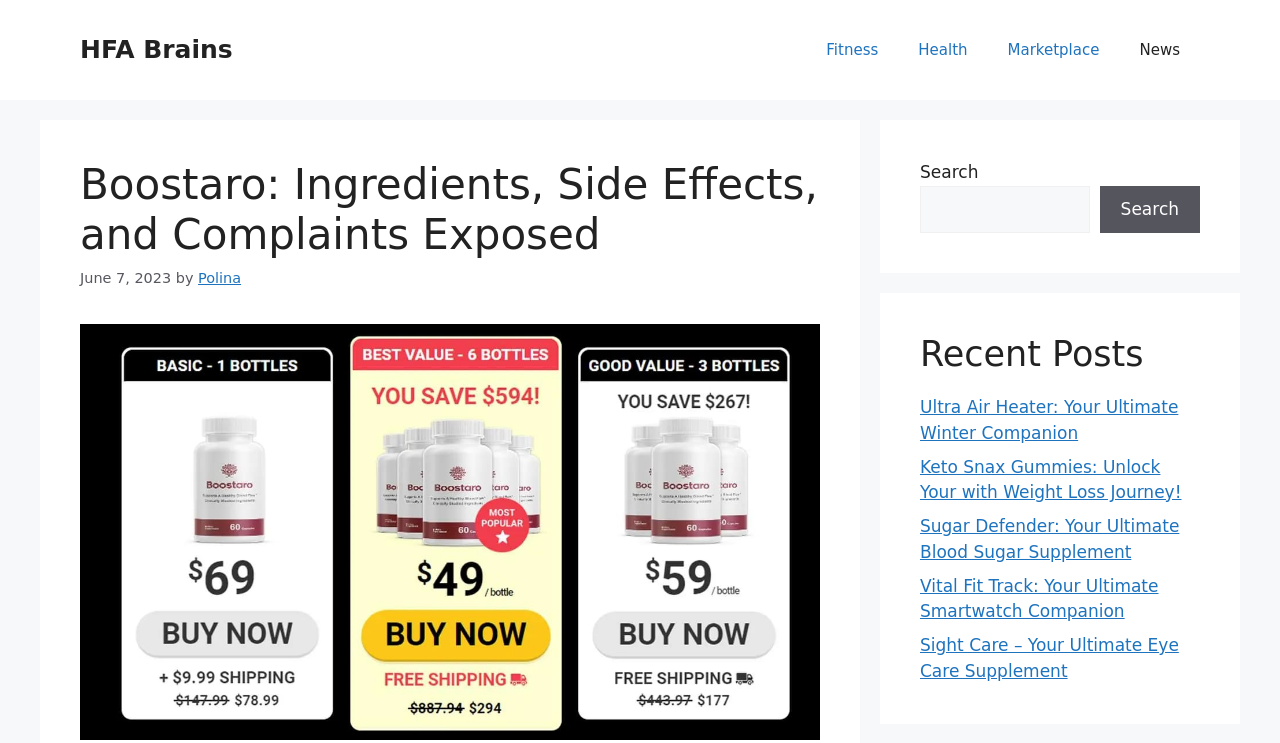Locate the bounding box coordinates of the element I should click to achieve the following instruction: "Learn about Ultra Air Heater".

[0.719, 0.534, 0.921, 0.596]